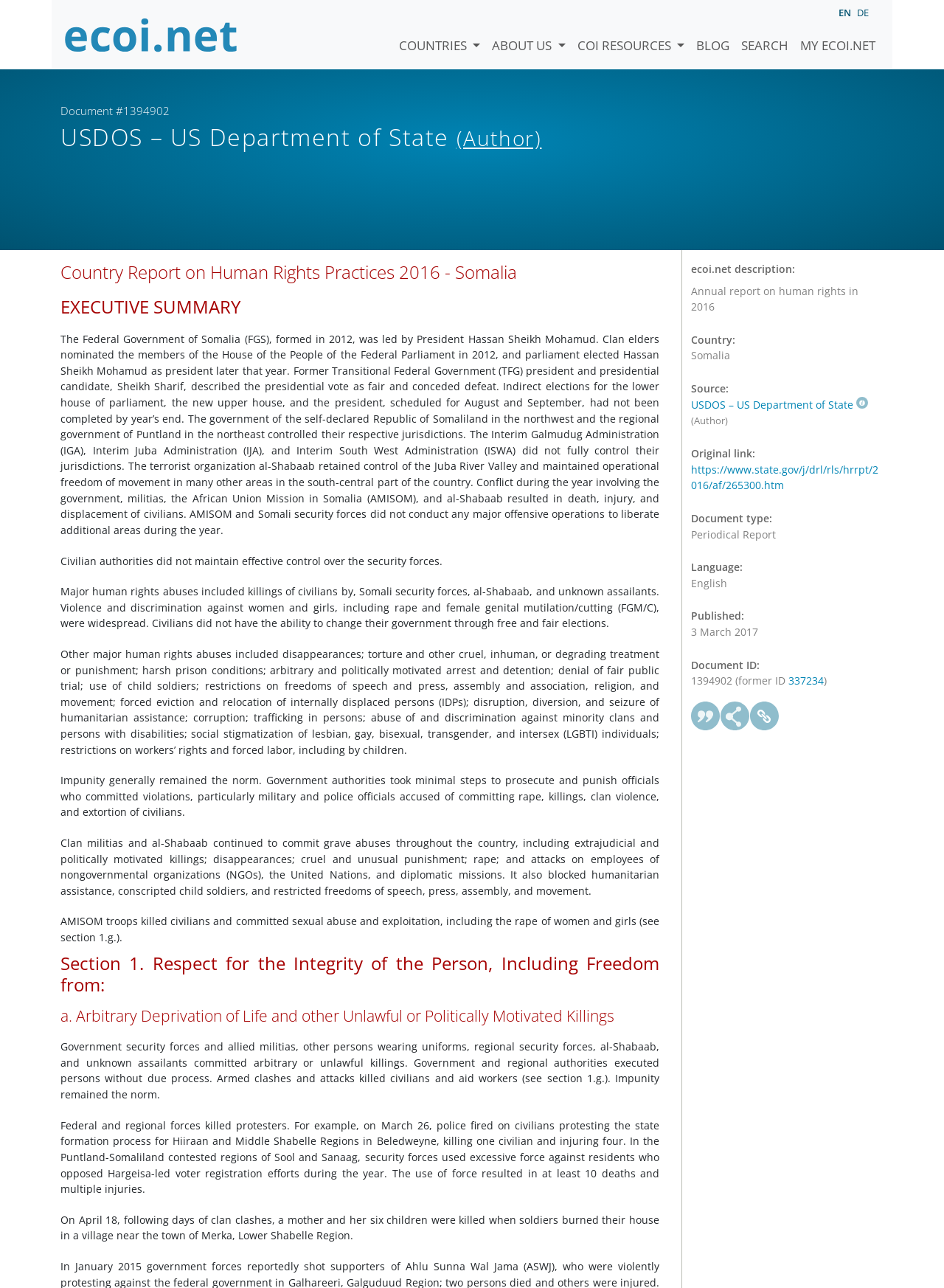Identify the bounding box for the described UI element: "About us".

[0.515, 0.011, 0.605, 0.043]